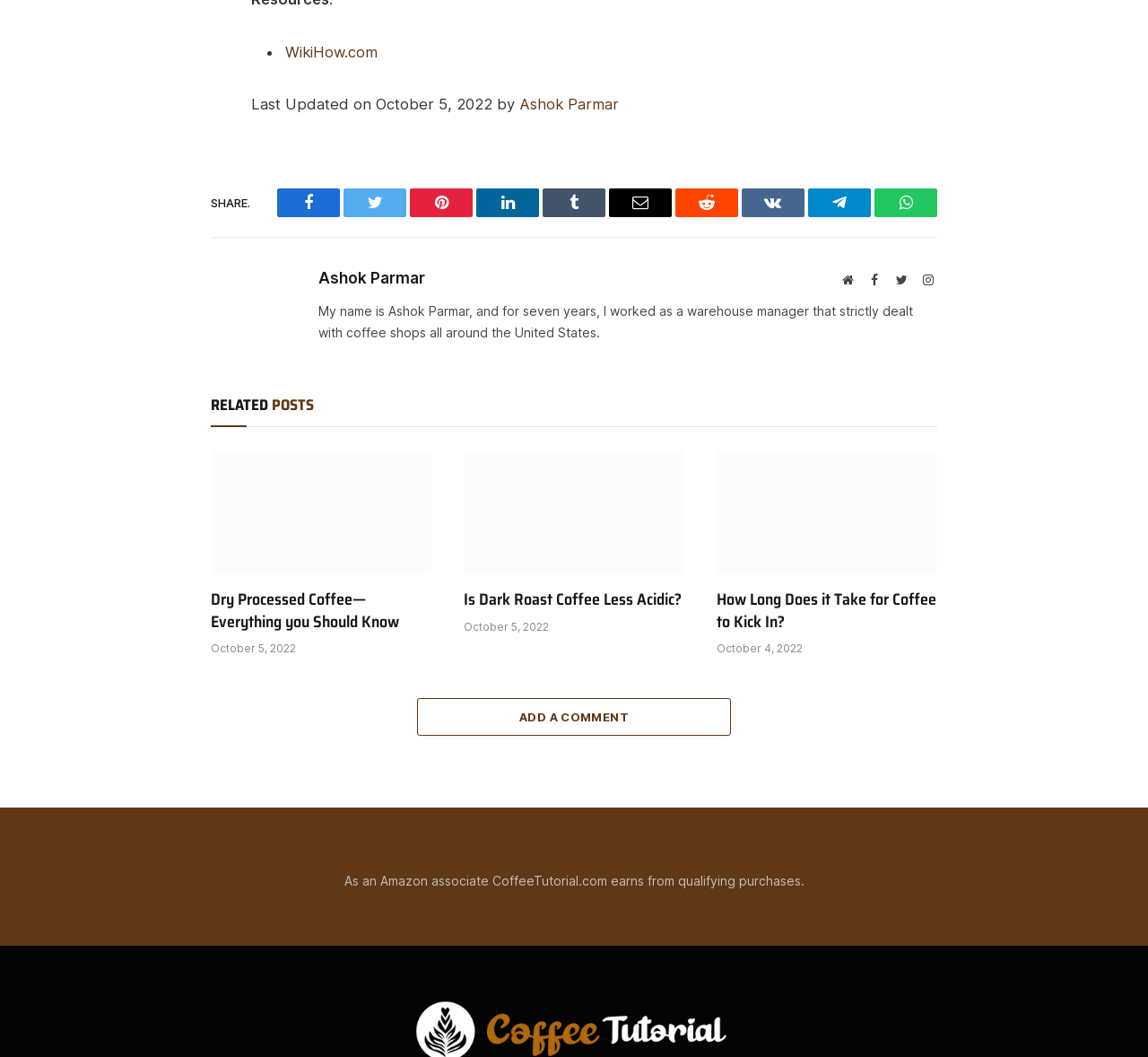Highlight the bounding box coordinates of the region I should click on to meet the following instruction: "Add a comment".

[0.363, 0.661, 0.637, 0.696]